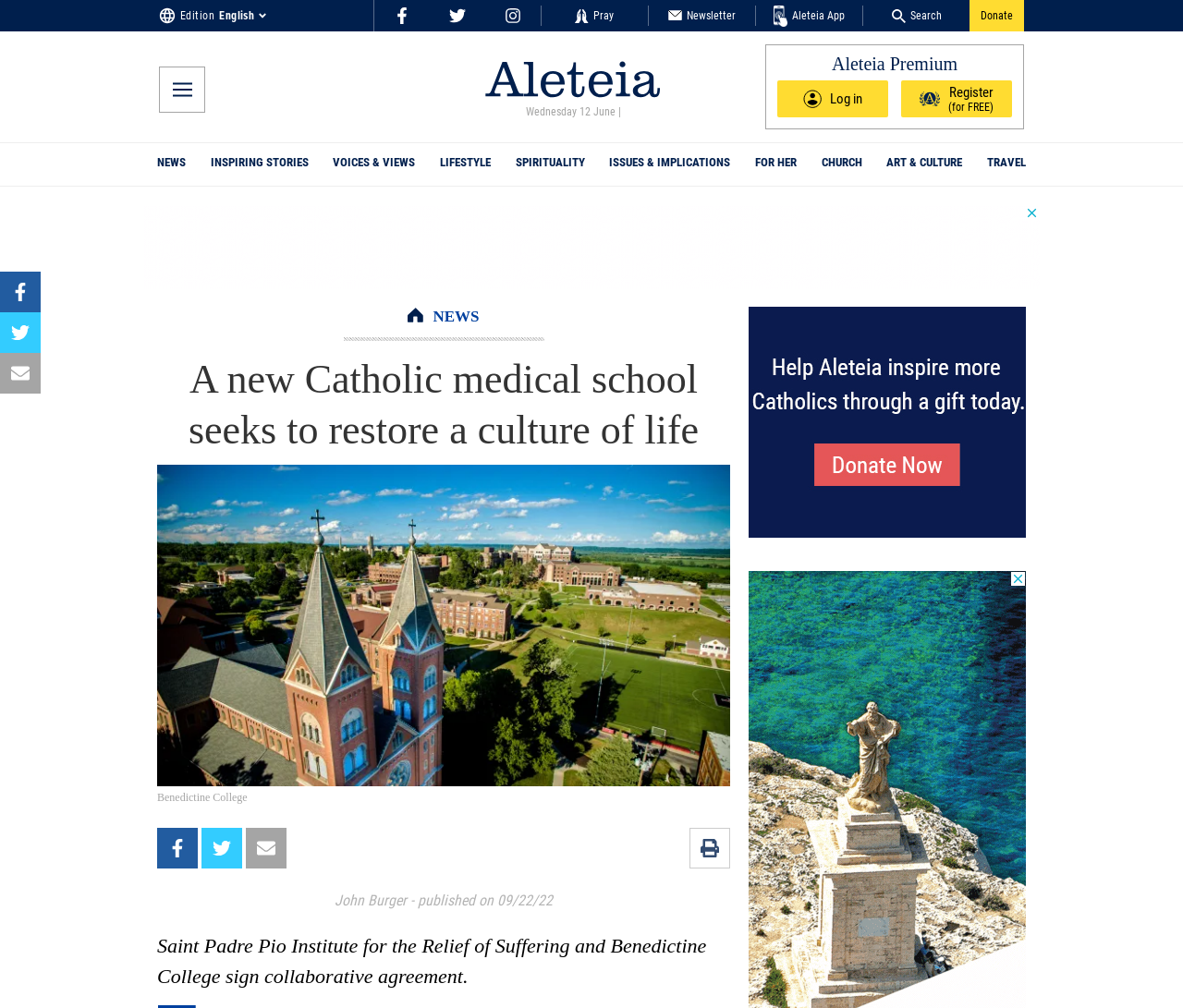Determine the coordinates of the bounding box that should be clicked to complete the instruction: "Click on the 'Pray' link". The coordinates should be represented by four float numbers between 0 and 1: [left, top, right, bottom].

[0.486, 0.009, 0.519, 0.022]